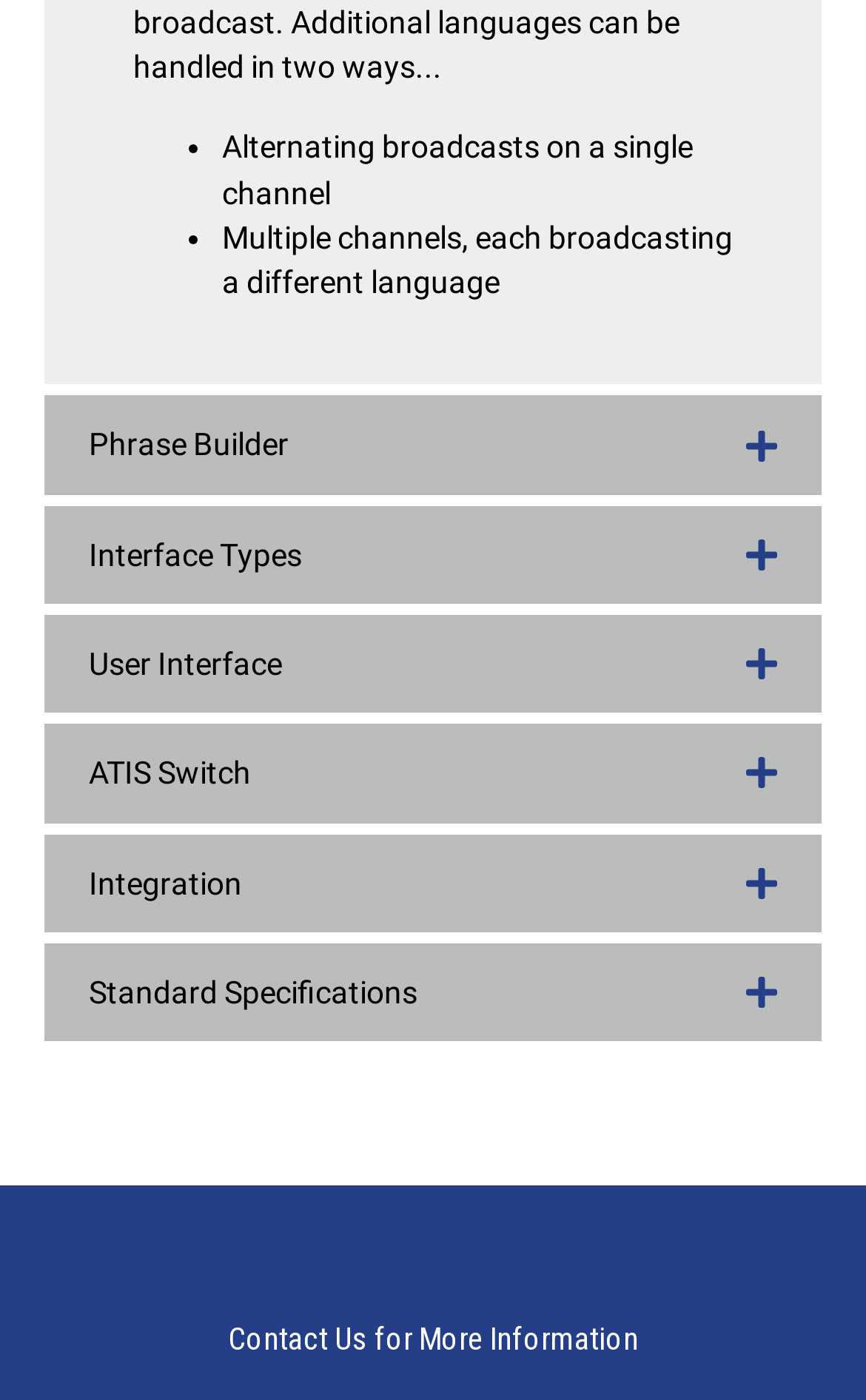What is the last tab?
Using the visual information, respond with a single word or phrase.

Standard Specifications